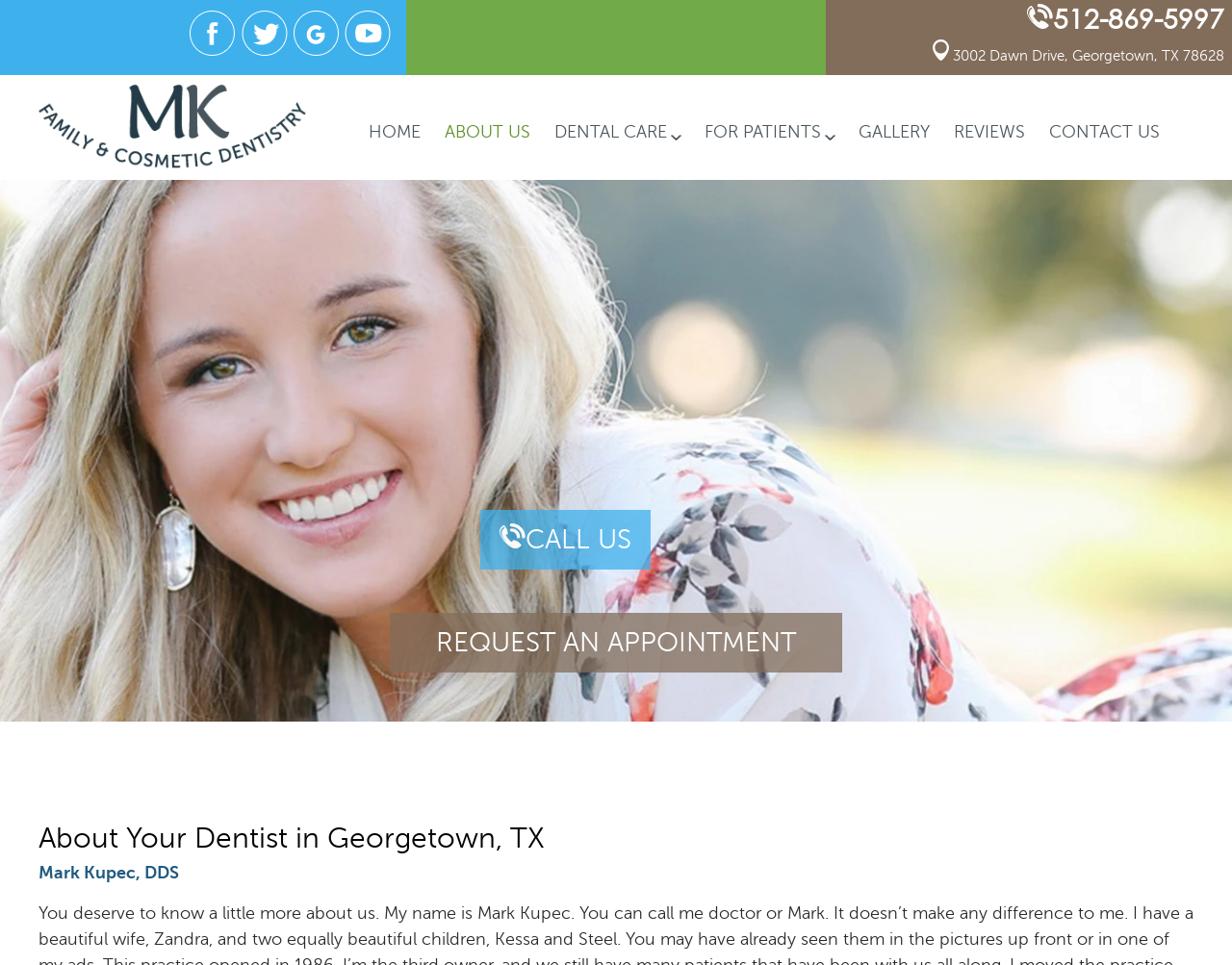Answer the question using only one word or a concise phrase: How many navigation links are there?

8